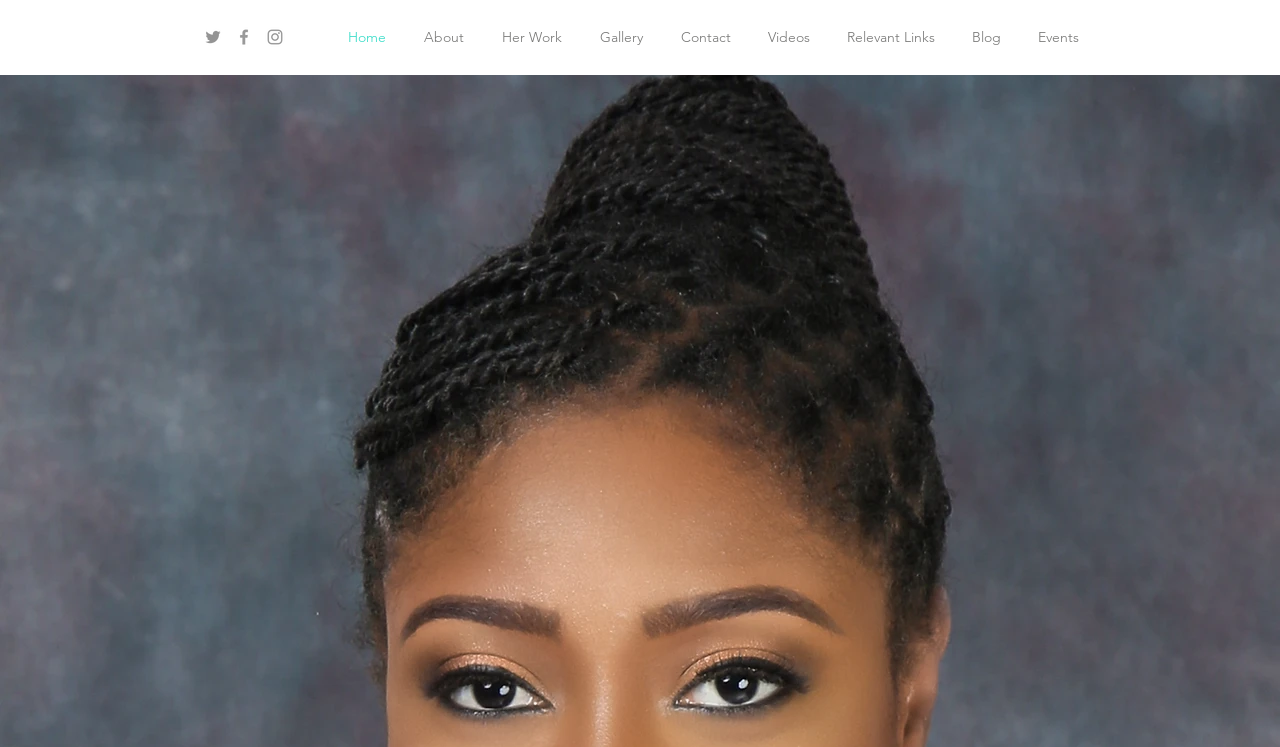Extract the bounding box coordinates for the HTML element that matches this description: "Events". The coordinates should be four float numbers between 0 and 1, i.e., [left, top, right, bottom].

[0.796, 0.016, 0.857, 0.083]